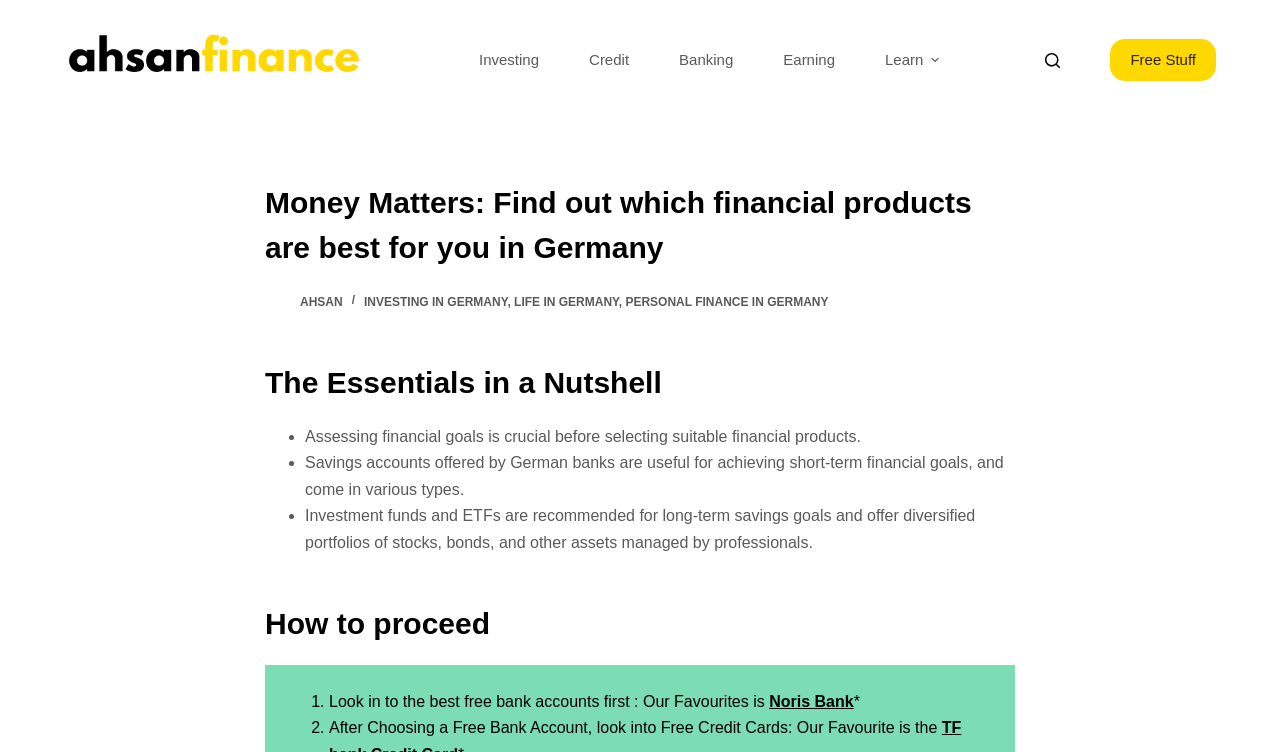Please find the bounding box coordinates of the clickable region needed to complete the following instruction: "Go to the Home page". The bounding box coordinates must consist of four float numbers between 0 and 1, i.e., [left, top, right, bottom].

None